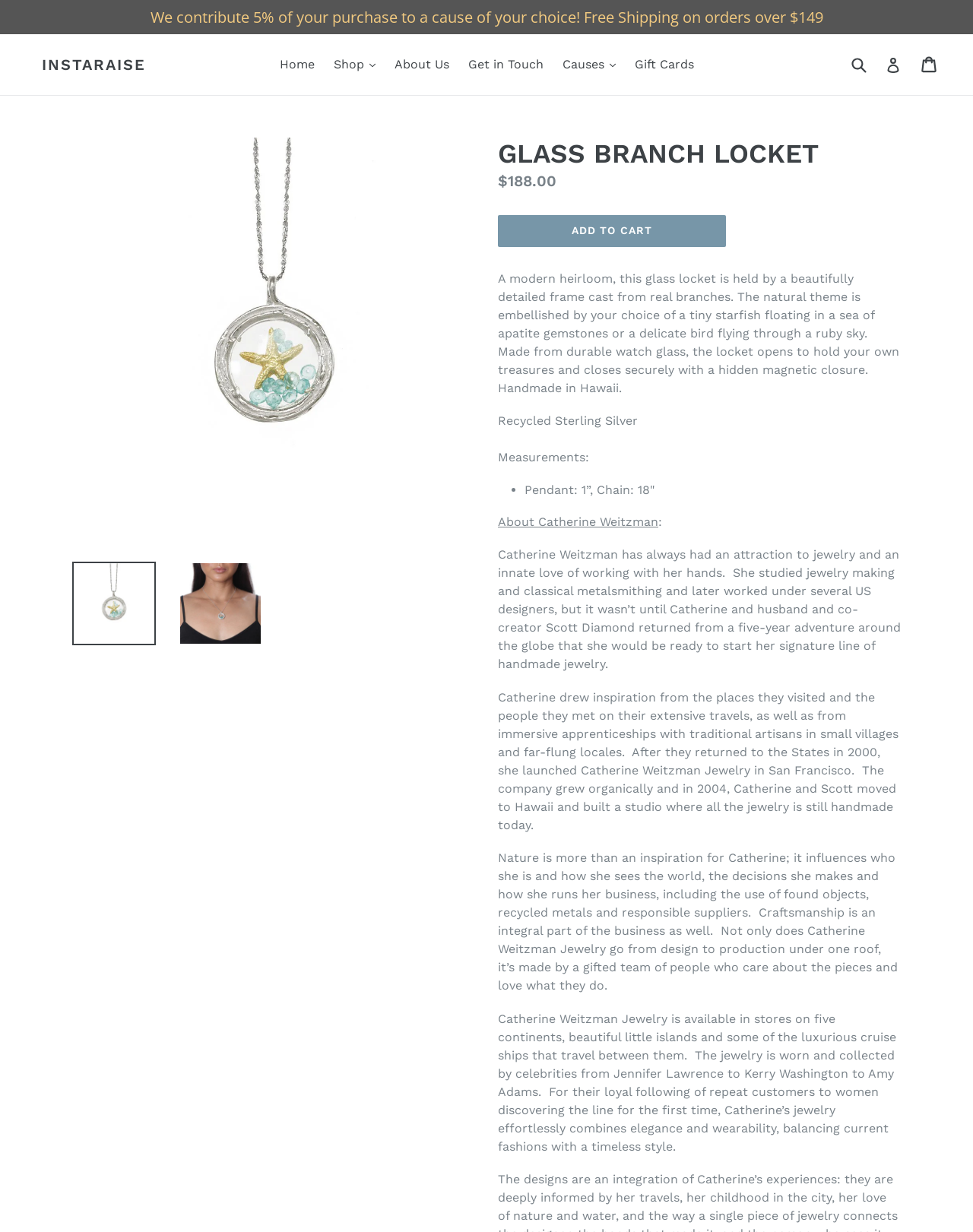What is the material of the product?
Based on the image, provide your answer in one word or phrase.

Recycled Sterling Silver